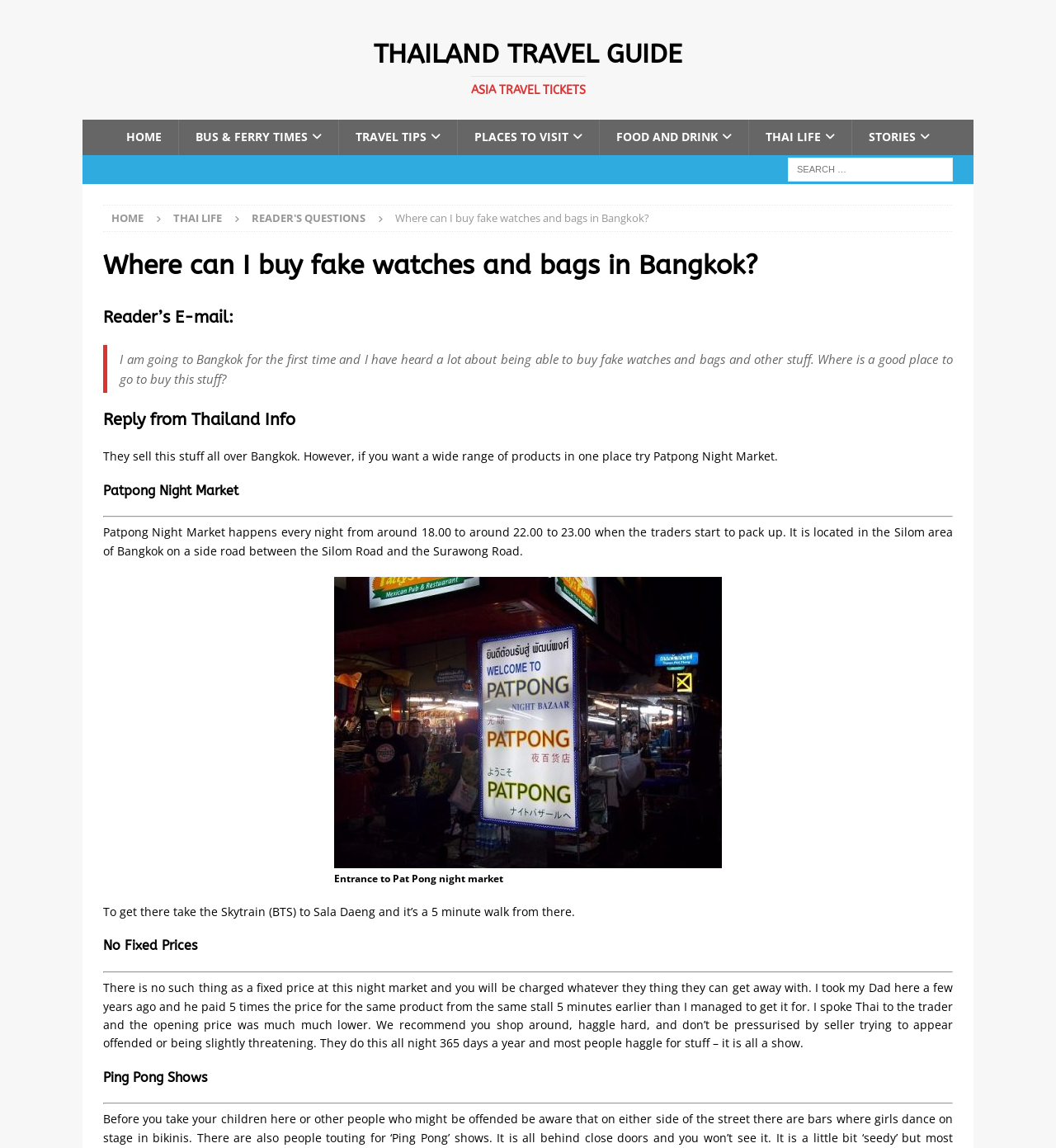Please find and generate the text of the main header of the webpage.

Where can I buy fake watches and bags in Bangkok?